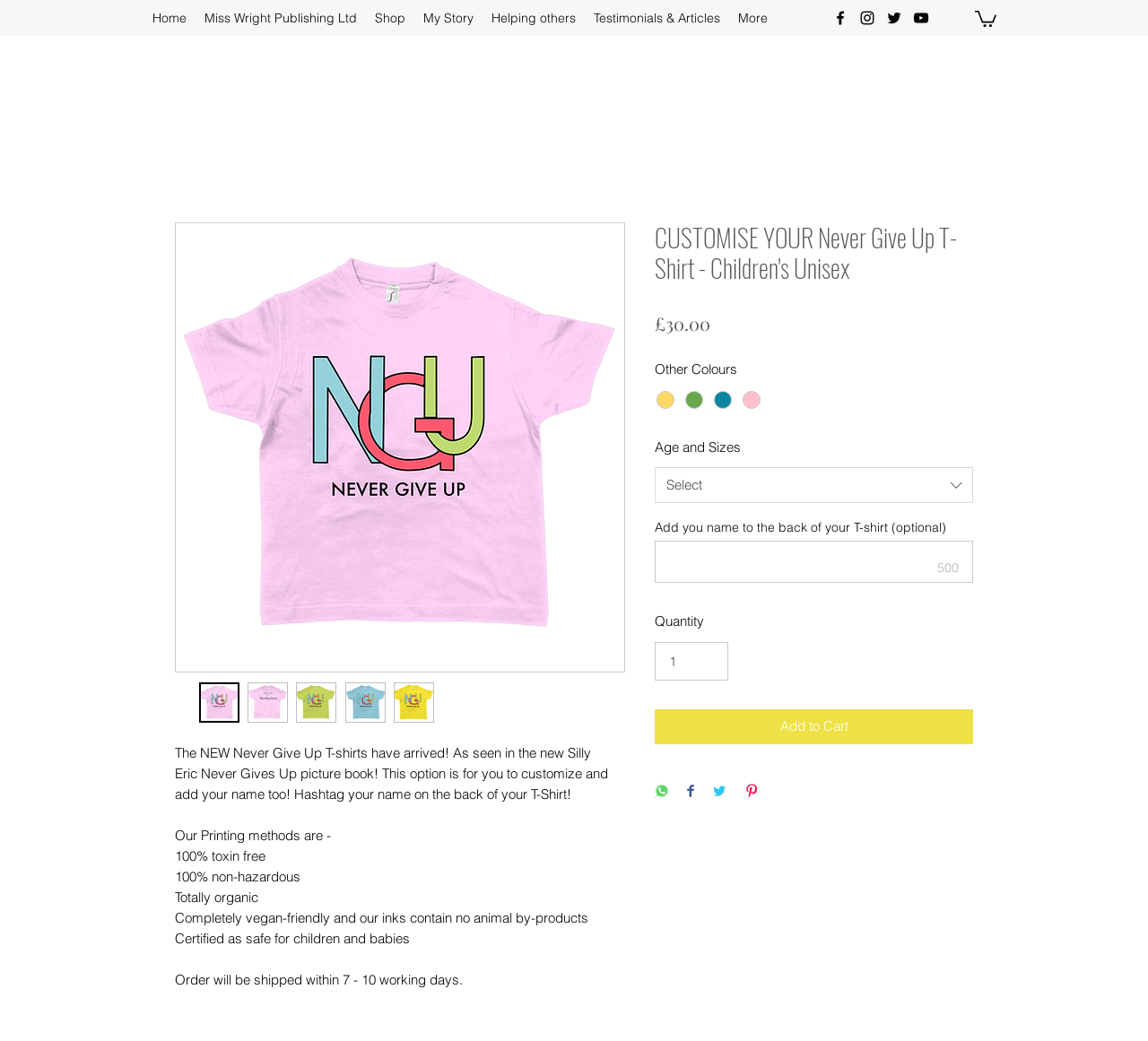Based on the image, please respond to the question with as much detail as possible:
What is the price of the customized T-shirt?

The price of the customized T-shirt can be found in the product description section, where it is stated as £30.00.